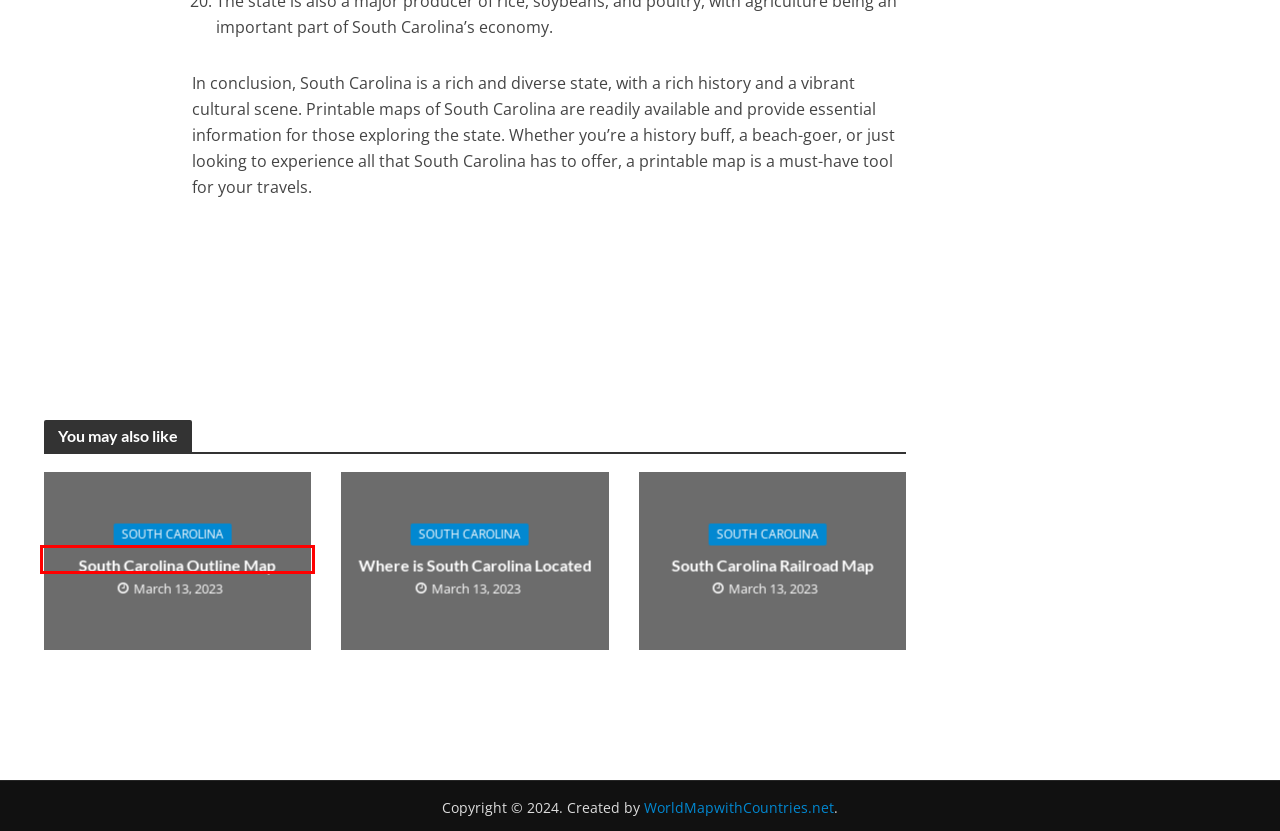Provided is a screenshot of a webpage with a red bounding box around an element. Select the most accurate webpage description for the page that appears after clicking the highlighted element. Here are the candidates:
A. Australian Capitals Quiz
B. Where Is South Carolina Located On The US Map? Learn For Free | 2023
C. Contact Us
D. Blank Printable World Map With Countries & Capitals
E. African Capitals Quiz
F. South American Capitals Quiz
G. Free South Carolina Outline Map | Blank Map Of South Carolina In 2023
H. Free South Carolina Railroad Map And The 8 Major Railroads In South Carolina

G